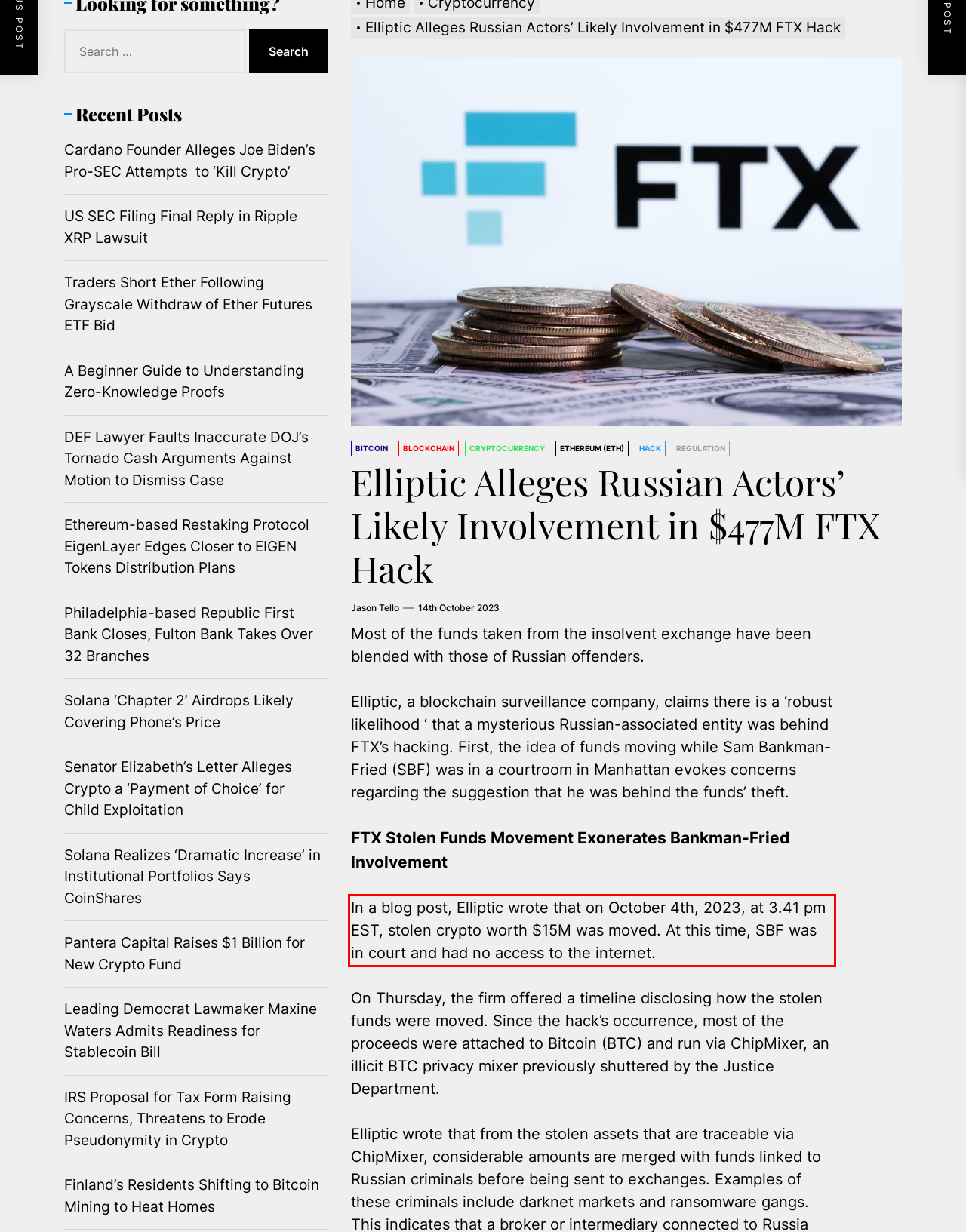Please look at the webpage screenshot and extract the text enclosed by the red bounding box.

In a blog post, Elliptic wrote that on October 4th, 2023, at 3.41 pm EST, stolen crypto worth $15M was moved. At this time, SBF was in court and had no access to the internet.